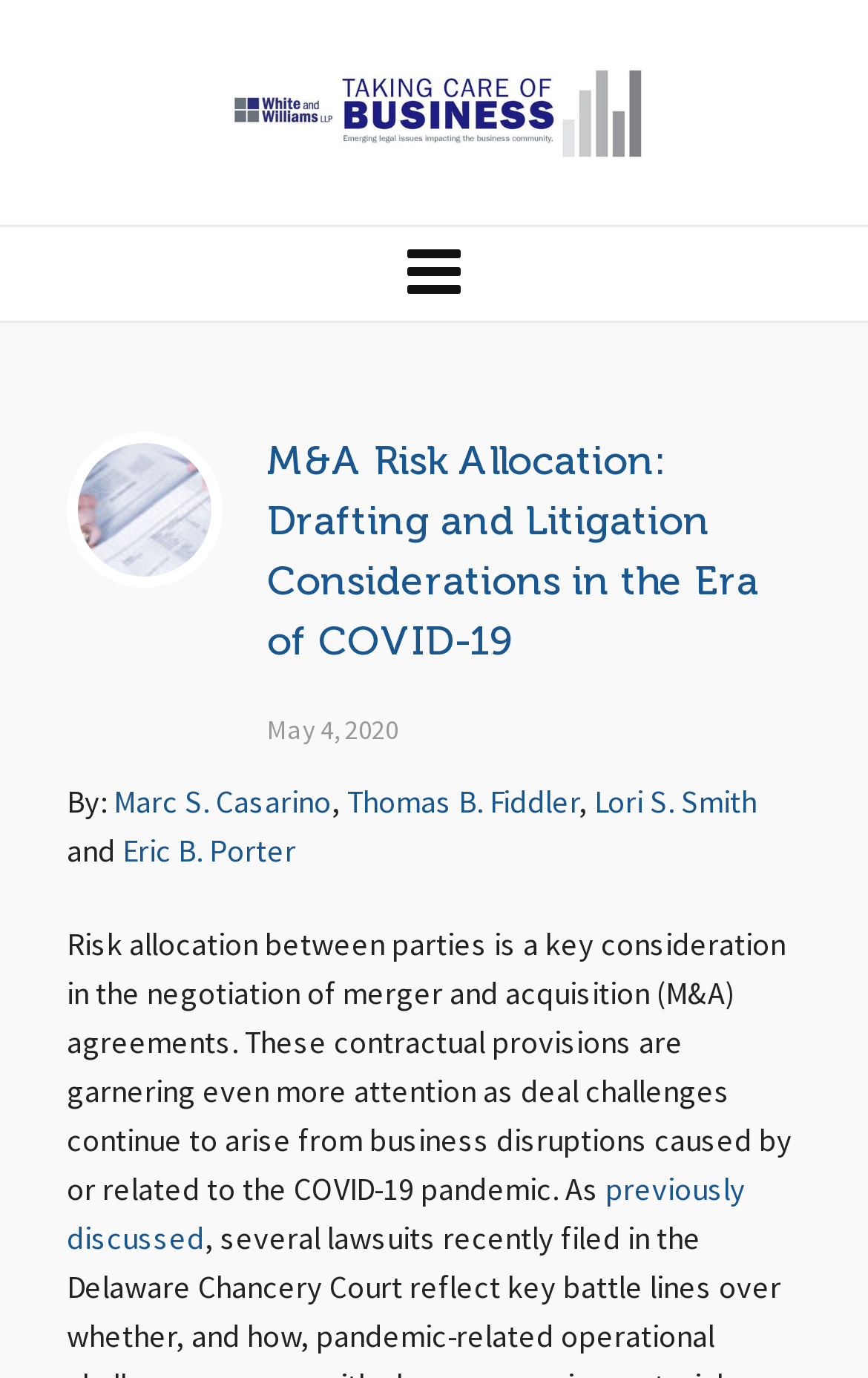What is the purpose of risk allocation in M&A agreements?
Use the information from the image to give a detailed answer to the question.

I found the purpose of risk allocation by looking at the static text element with the text 'Risk allocation between parties is a key consideration in the negotiation of merger and acquisition (M&A) agreements.' which is located in the article body.